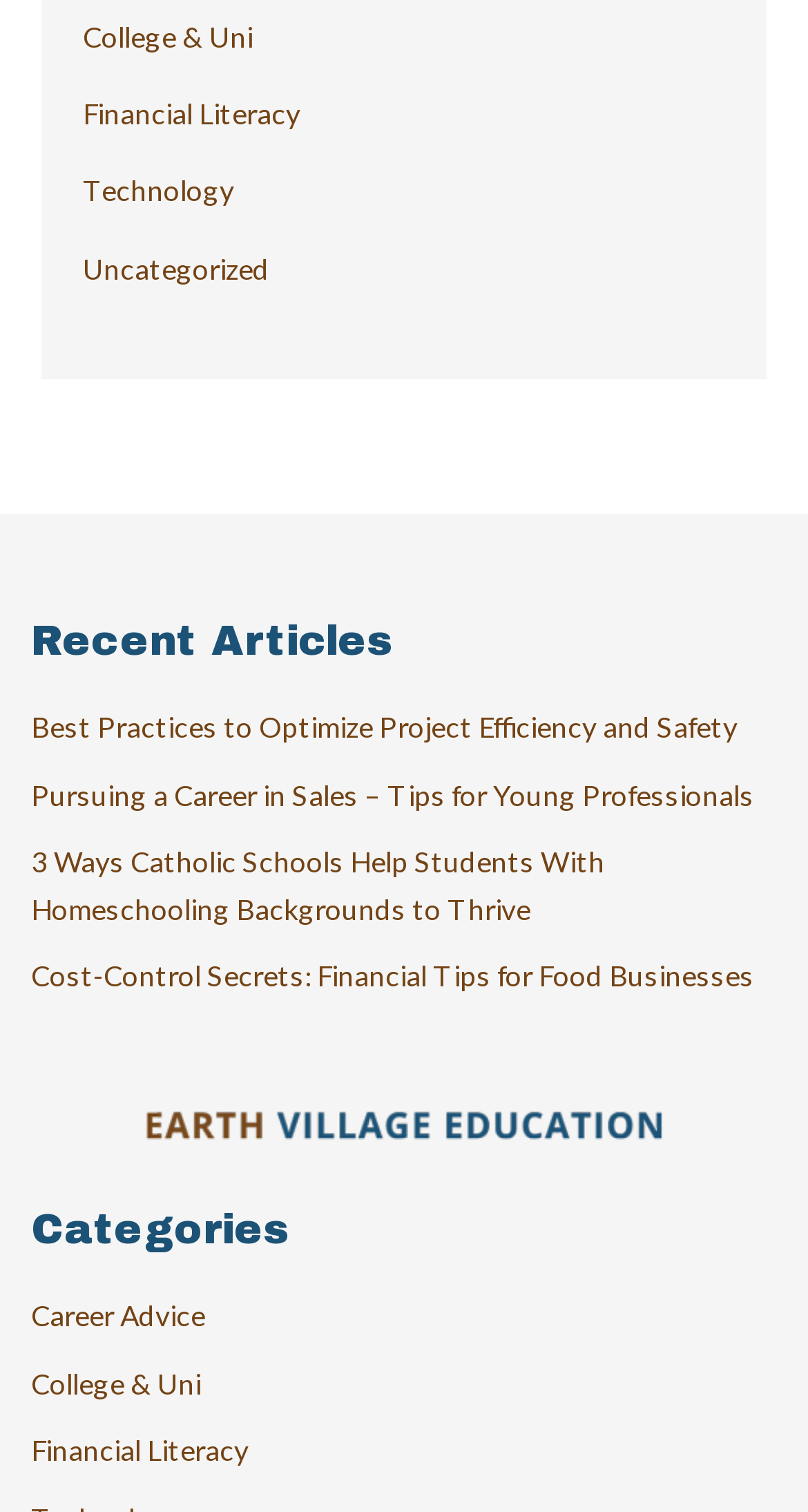Please locate the bounding box coordinates of the element that should be clicked to complete the given instruction: "Visit Best Practices to Optimize Project Efficiency and Safety".

[0.038, 0.469, 0.913, 0.492]